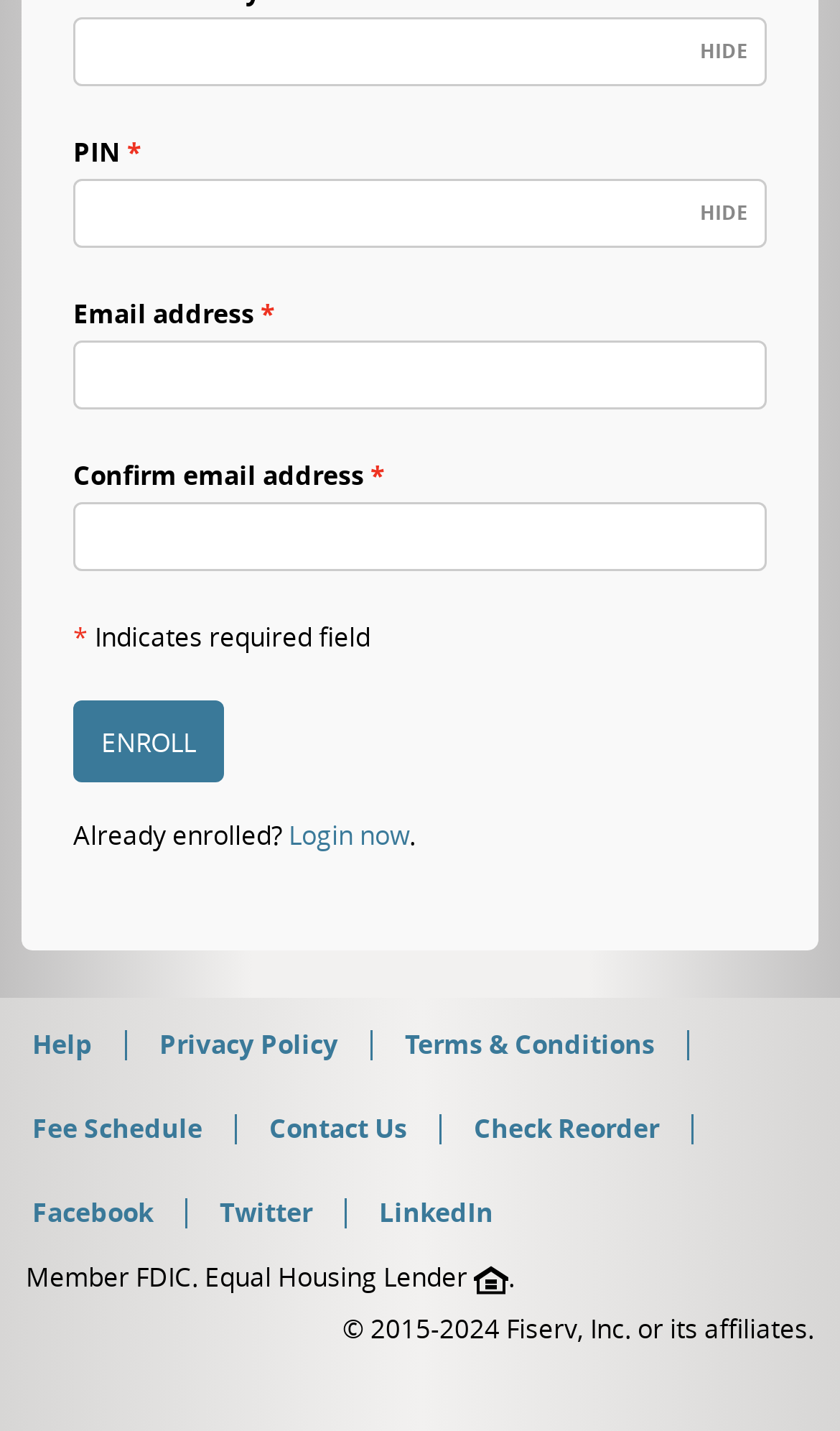Based on the description "parent_node: HIDE aria-describedby="pintext userPinNumberToggleText" name="PIN"", find the bounding box of the specified UI element.

[0.087, 0.125, 0.913, 0.173]